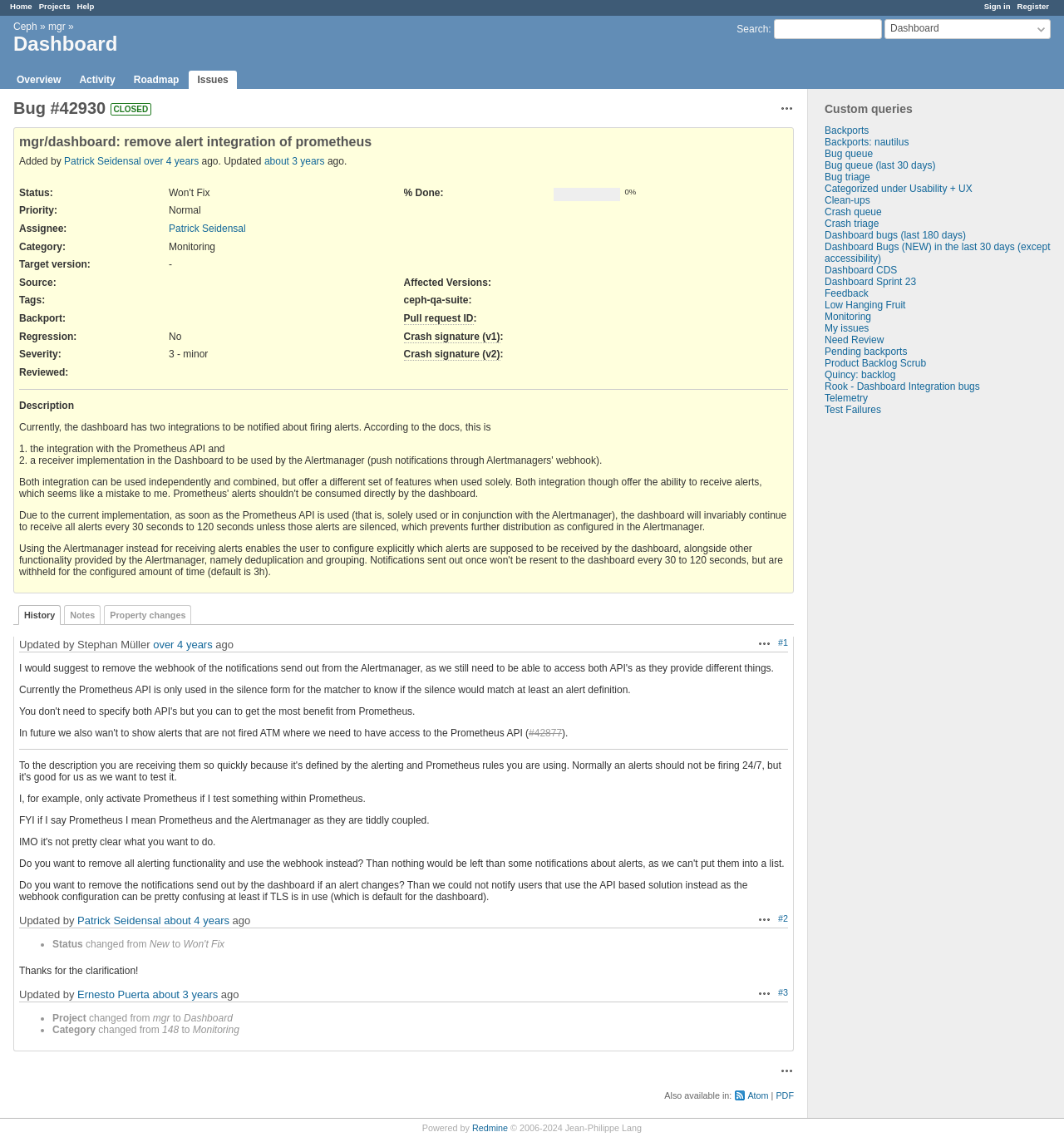Determine the bounding box coordinates for the clickable element required to fulfill the instruction: "Search for issues". Provide the coordinates as four float numbers between 0 and 1, i.e., [left, top, right, bottom].

[0.692, 0.021, 0.722, 0.031]